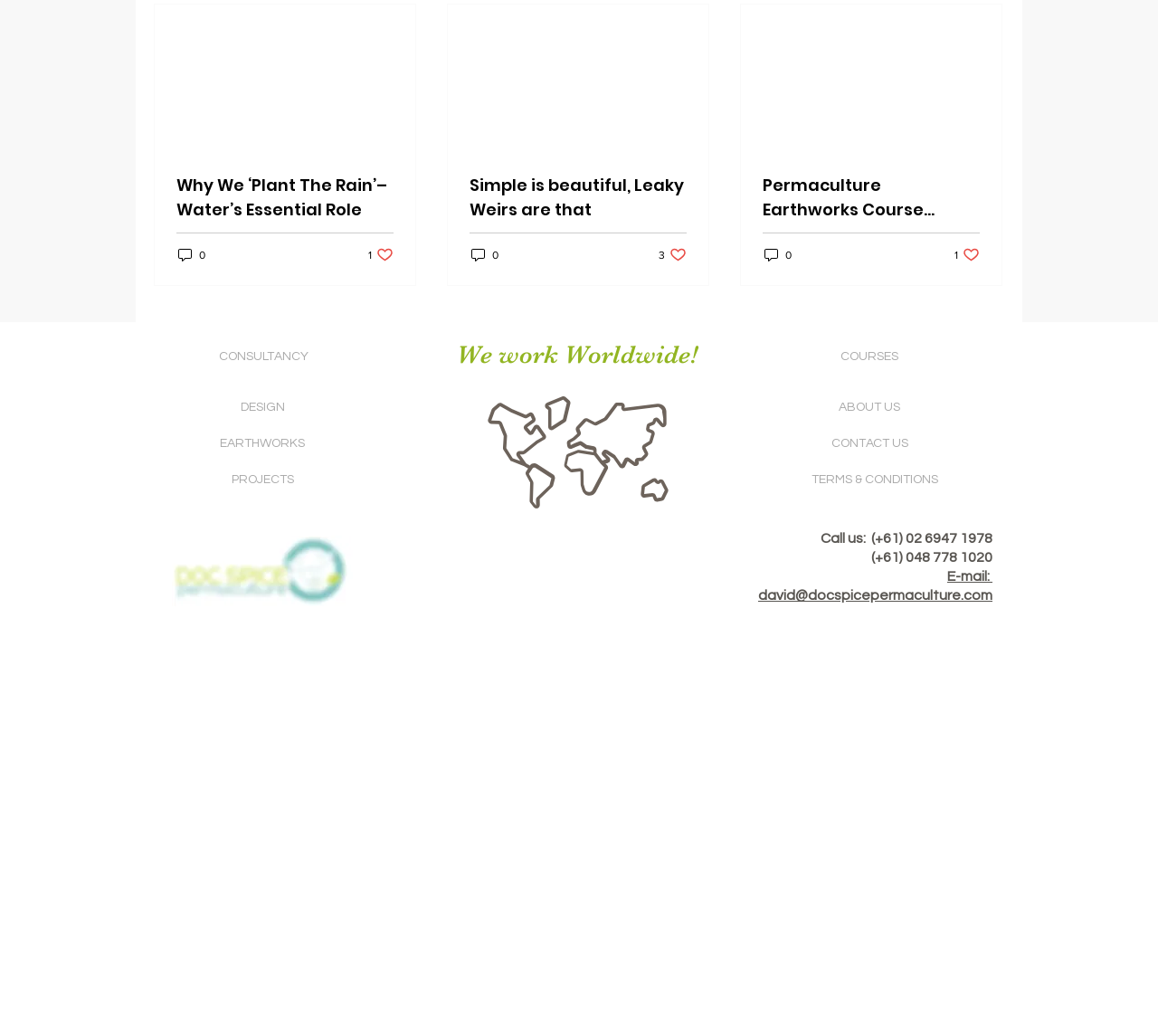Please find the bounding box coordinates of the element that needs to be clicked to perform the following instruction: "Click on the 'Services' link". The bounding box coordinates should be four float numbers between 0 and 1, represented as [left, top, right, bottom].

None